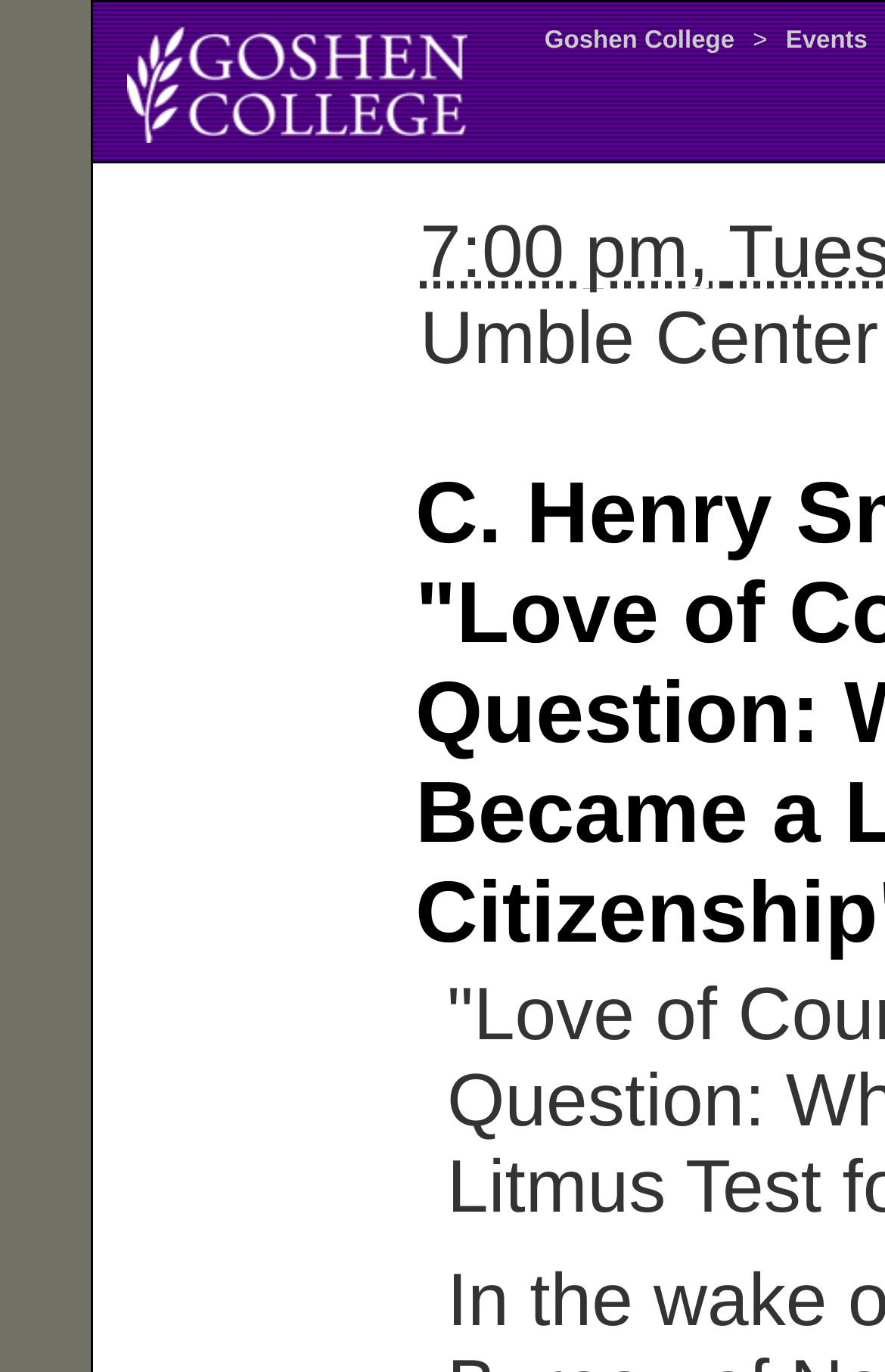Locate the UI element described by Events and provide its bounding box coordinates. Use the format (top-left x, top-left y, bottom-right x, bottom-right y) with all values as floating point numbers between 0 and 1.

[0.875, 0.02, 0.993, 0.04]